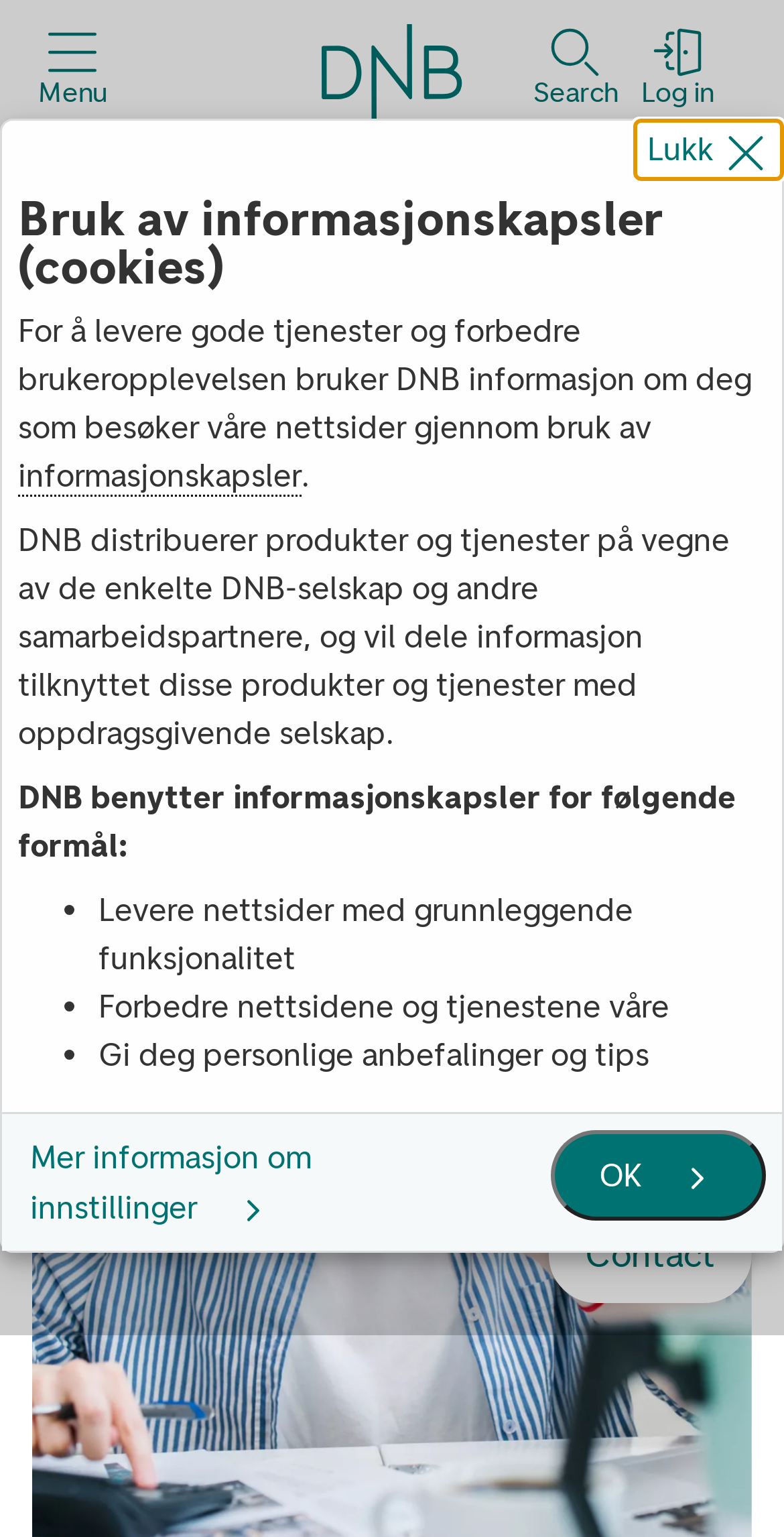Identify the bounding box of the UI component described as: "Contact".

[0.7, 0.785, 0.959, 0.848]